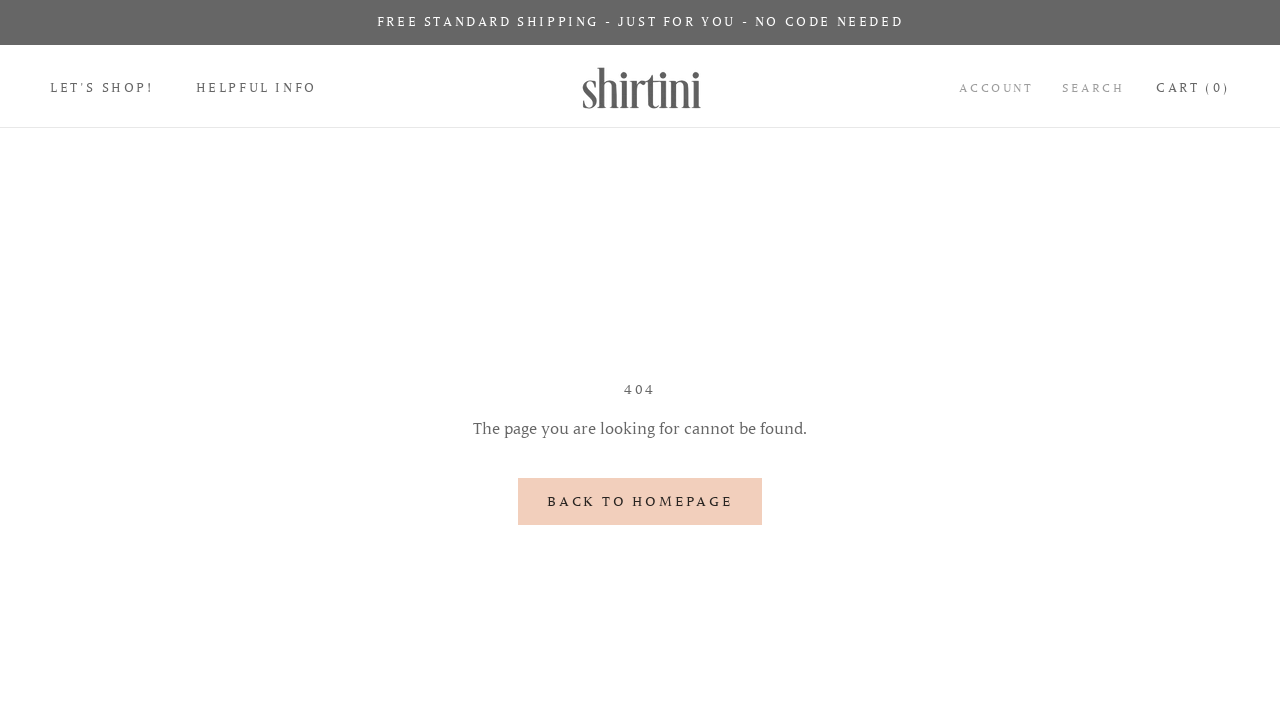Locate the bounding box of the UI element with the following description: "Cart (0)".

[0.903, 0.112, 0.961, 0.134]